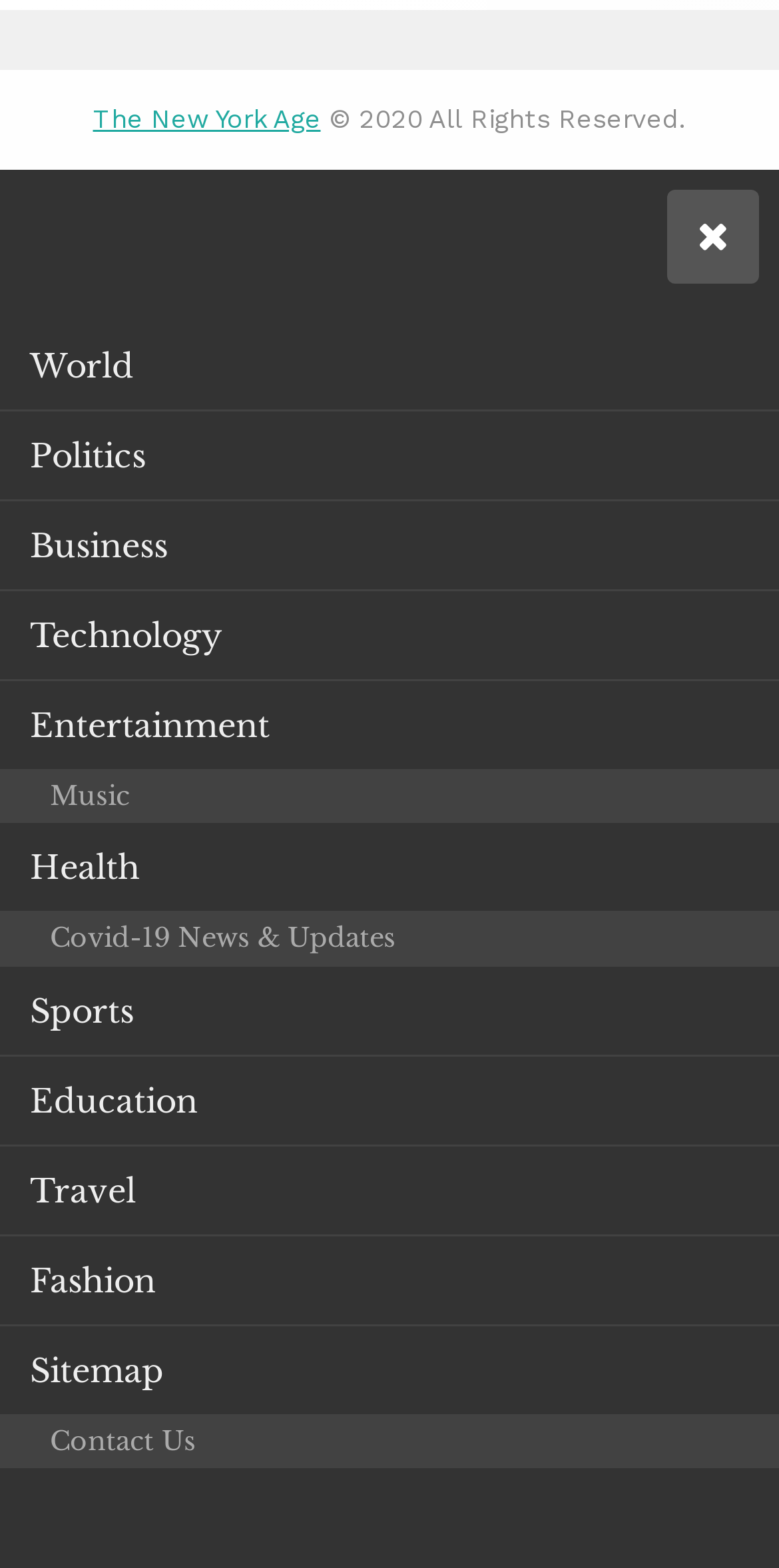Select the bounding box coordinates of the element I need to click to carry out the following instruction: "Click the button with a search icon".

[0.856, 0.121, 0.974, 0.18]